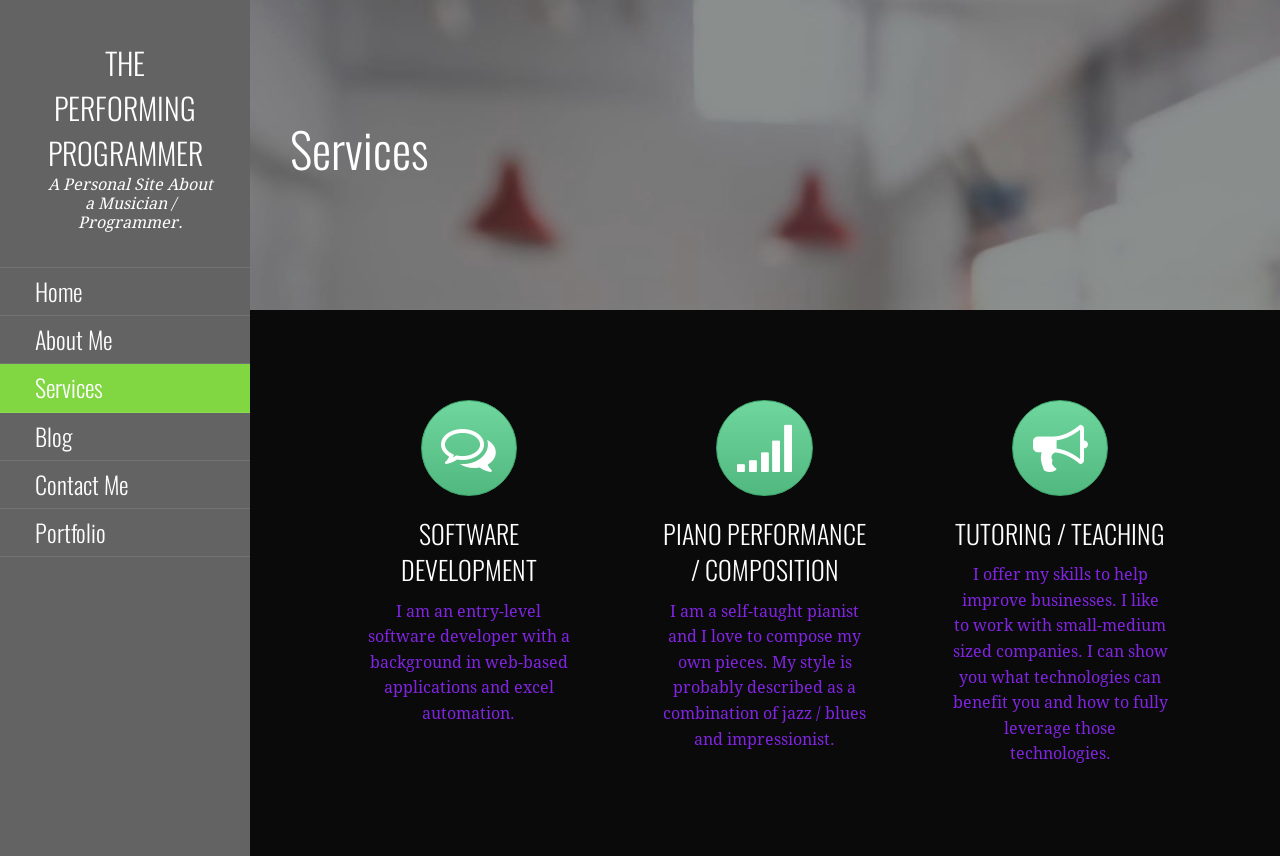What type of companies does the website owner like to work with? Refer to the image and provide a one-word or short phrase answer.

Small-medium sized companies